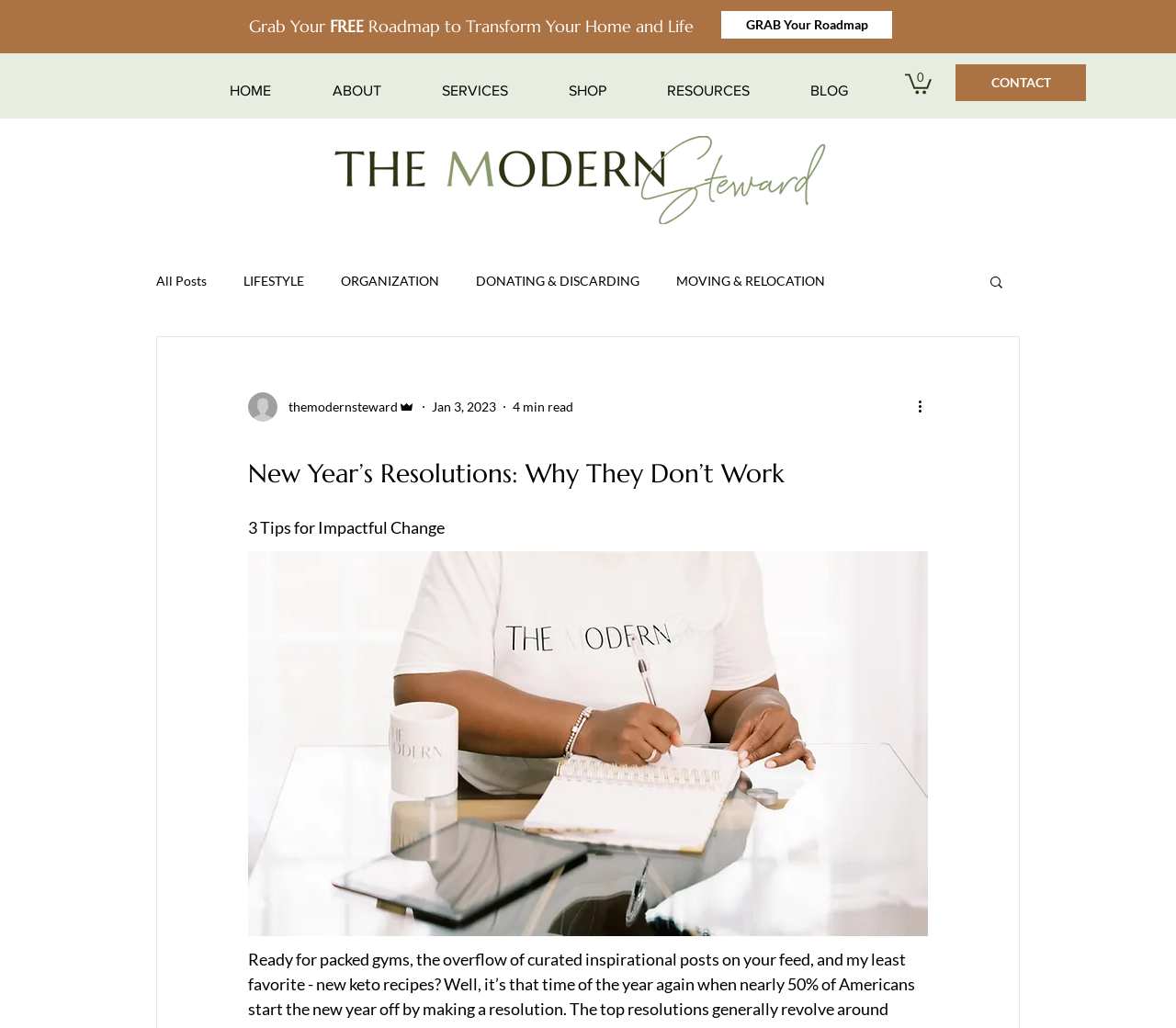Could you specify the bounding box coordinates for the clickable section to complete the following instruction: "search for something"?

[0.84, 0.266, 0.855, 0.285]